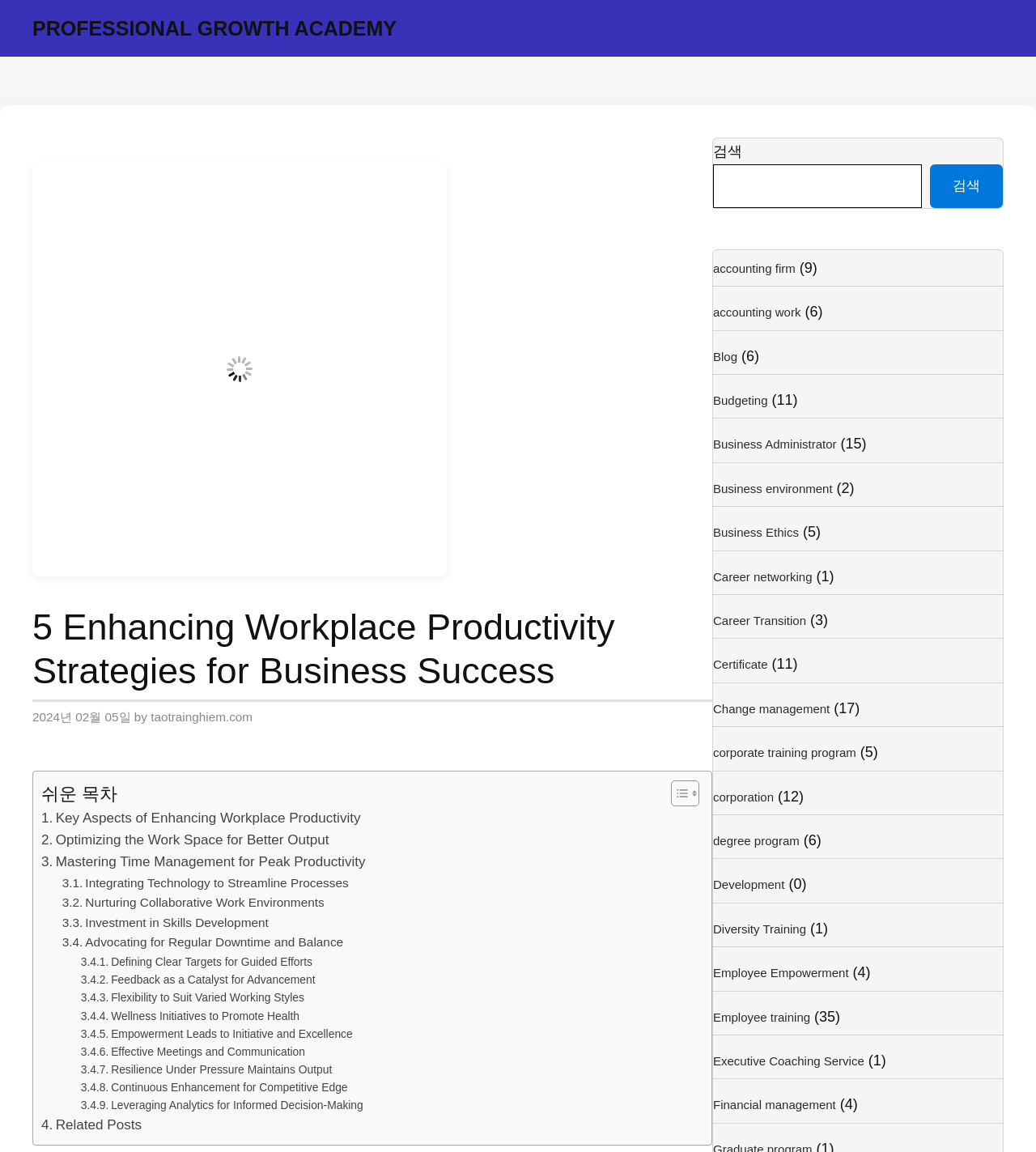Using the image as a reference, answer the following question in as much detail as possible:
What is the text on the button in the search section?

I found the search section, which contains a search box and a button. The text on the button is '검색'.